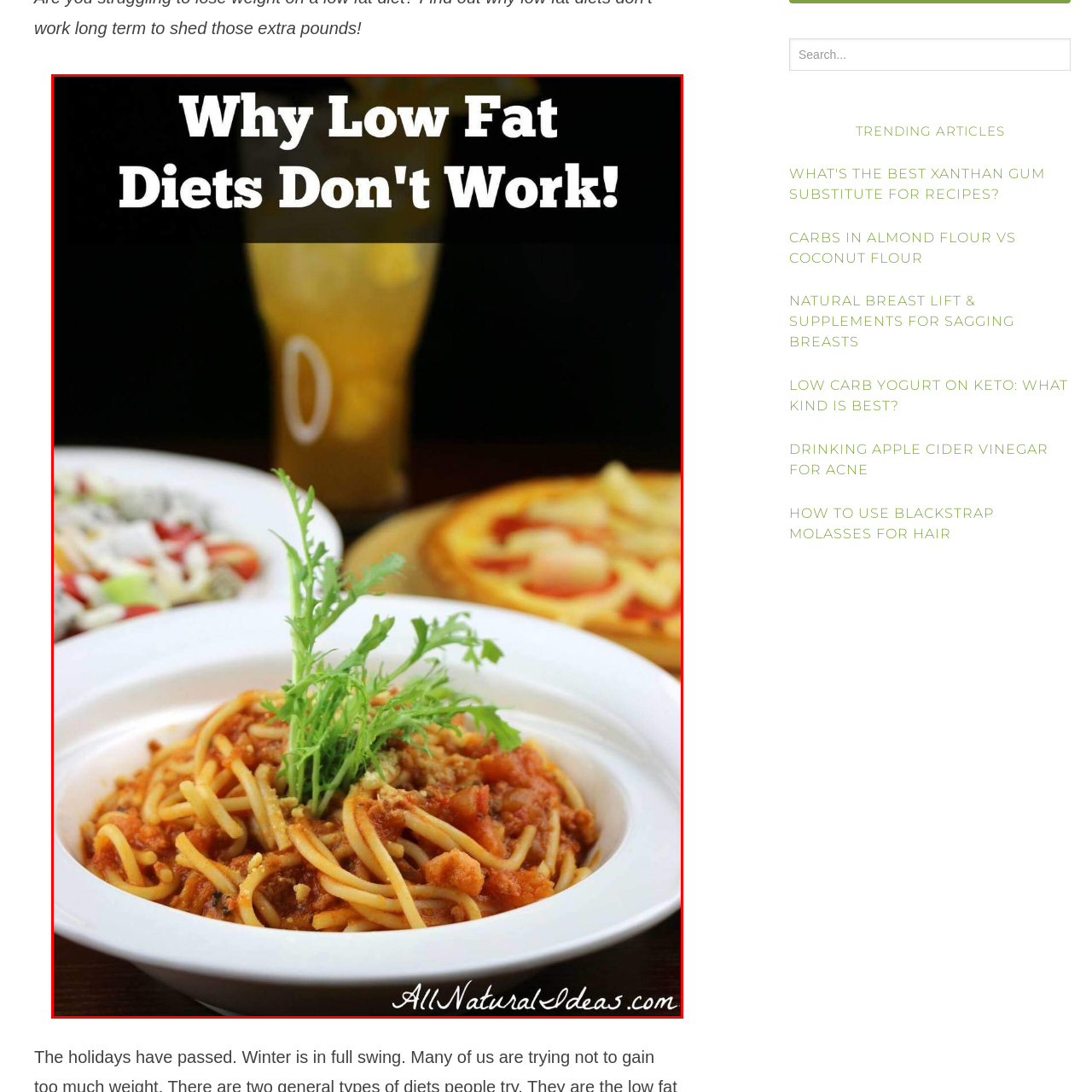Look at the image highlighted by the red boundary and answer the question with a succinct word or phrase:
What other food items are visible in the background?

Salad and pizza